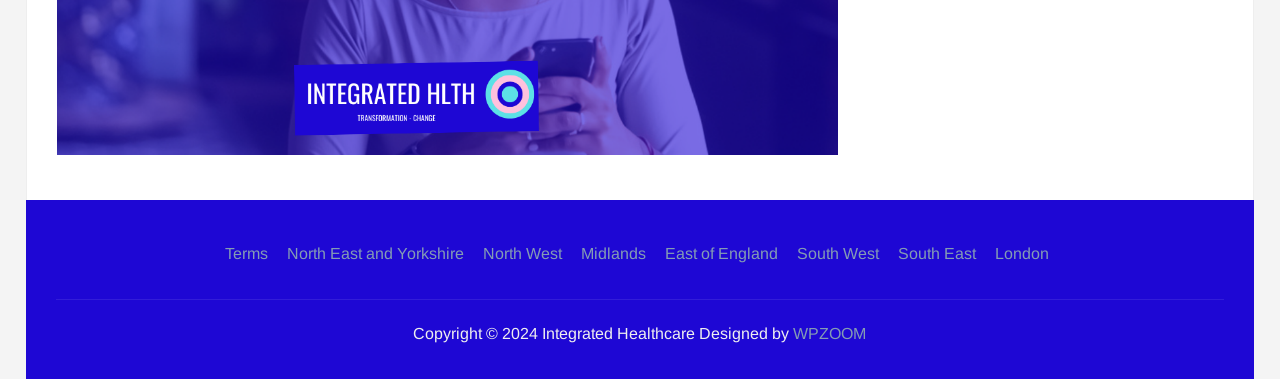Locate the bounding box of the UI element defined by this description: "East of England". The coordinates should be given as four float numbers between 0 and 1, formatted as [left, top, right, bottom].

[0.52, 0.646, 0.608, 0.691]